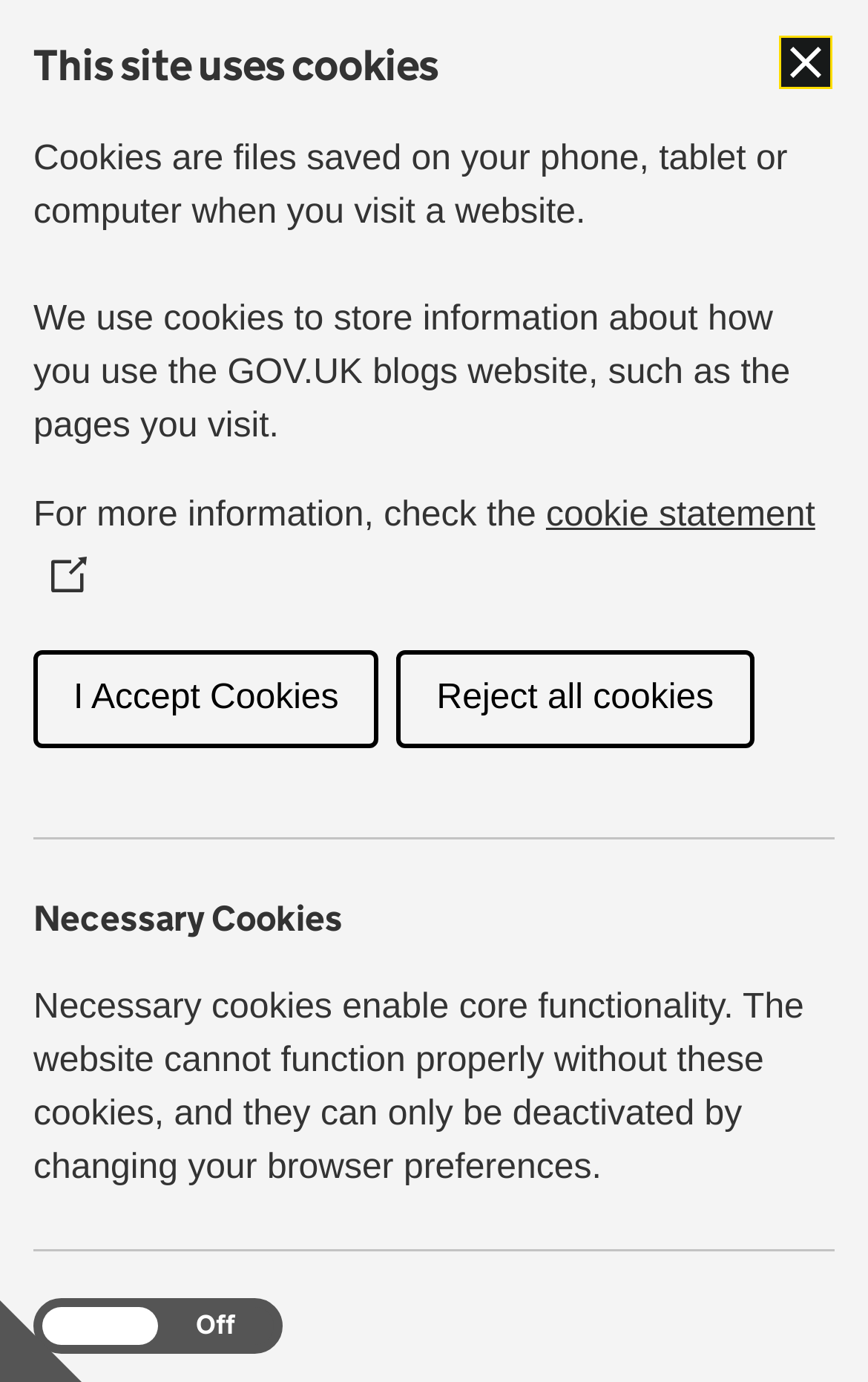Find the bounding box coordinates of the clickable area that will achieve the following instruction: "Read the latest news".

[0.508, 0.839, 0.69, 0.868]